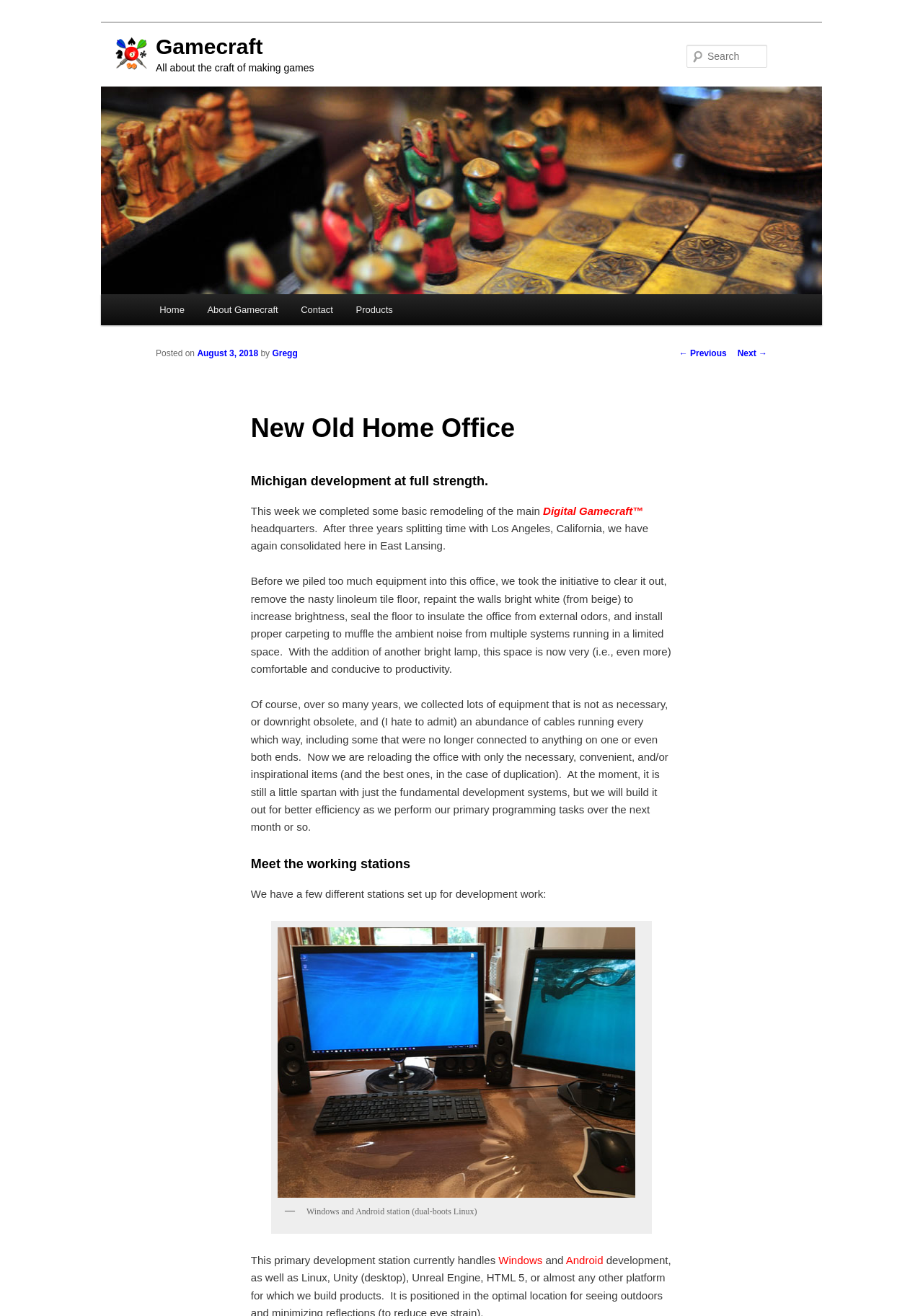With reference to the screenshot, provide a detailed response to the question below:
What is the name of the company?

The name of the company can be determined by looking at the heading element 'Gamecraft' which is a child of the root element, and also by looking at the image element 'Digital Gamecraft' which suggests that the company name is Gamecraft.